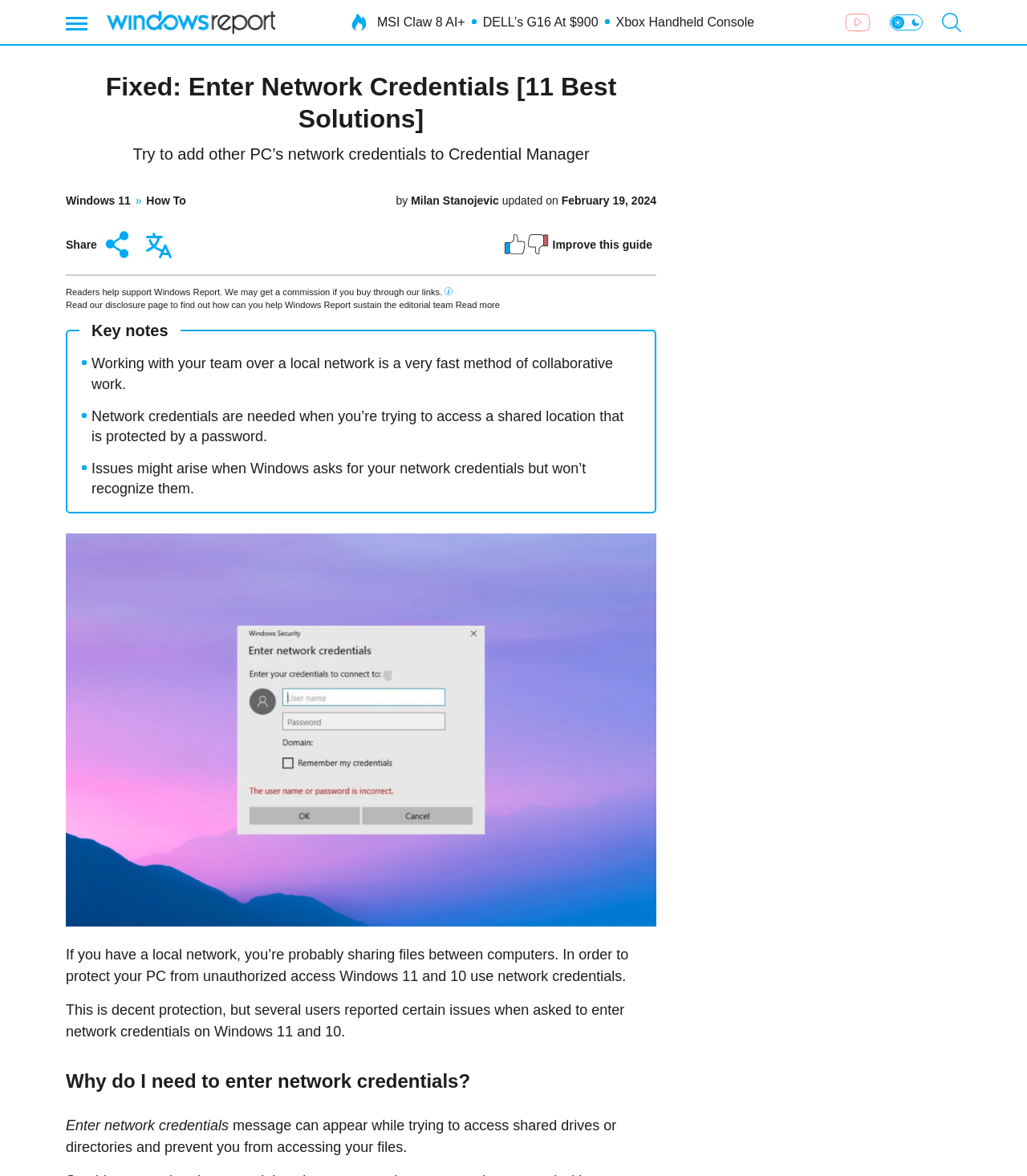Identify the bounding box coordinates of the area you need to click to perform the following instruction: "Translate this article".

[0.142, 0.198, 0.167, 0.219]